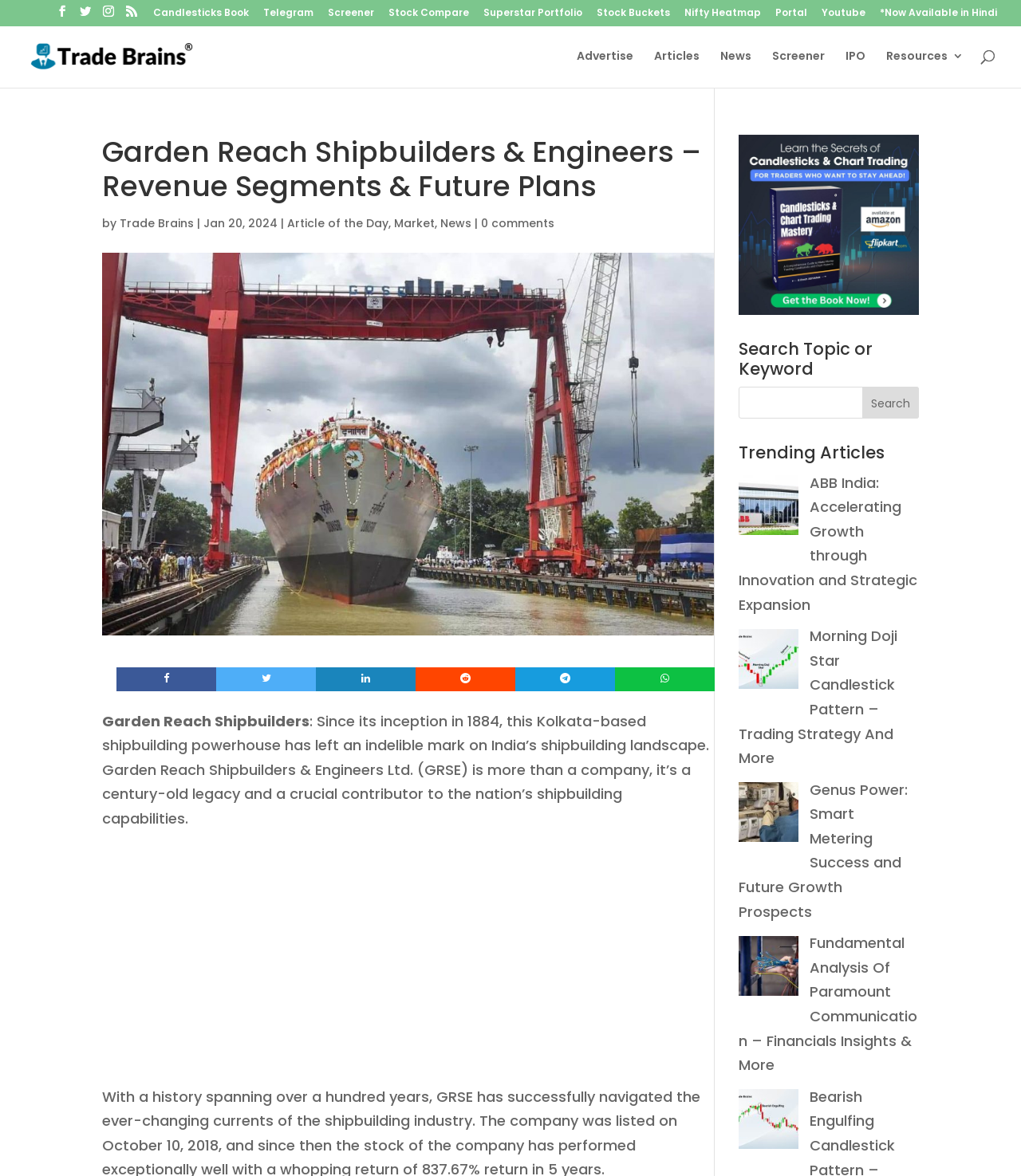Locate the bounding box coordinates of the element that should be clicked to execute the following instruction: "Visit the Trade Brains website".

[0.027, 0.038, 0.19, 0.055]